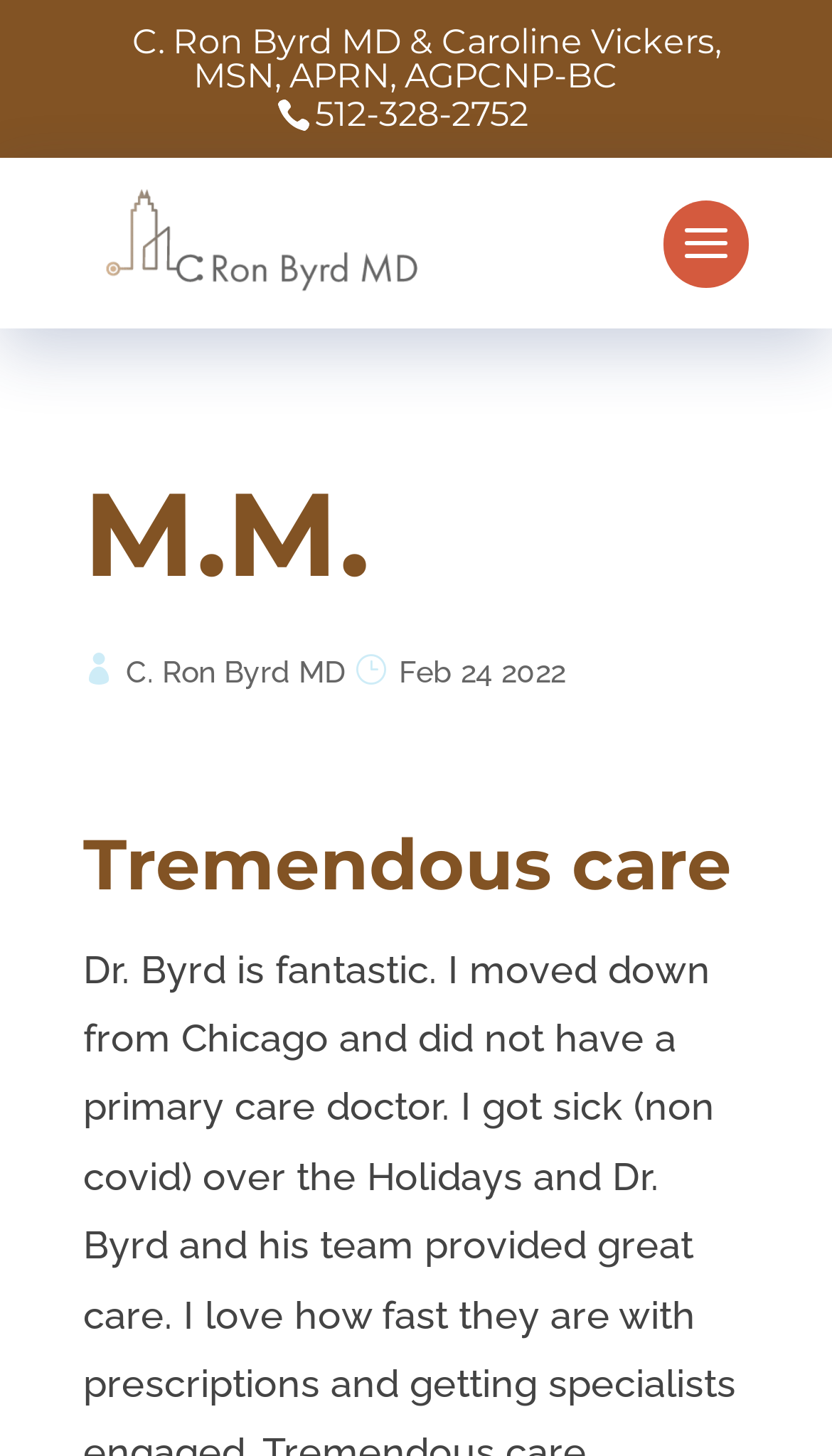Locate the bounding box coordinates for the element described below: "alt="C. Ron Byrd MD"". The coordinates must be four float values between 0 and 1, formatted as [left, top, right, bottom].

[0.113, 0.149, 0.513, 0.181]